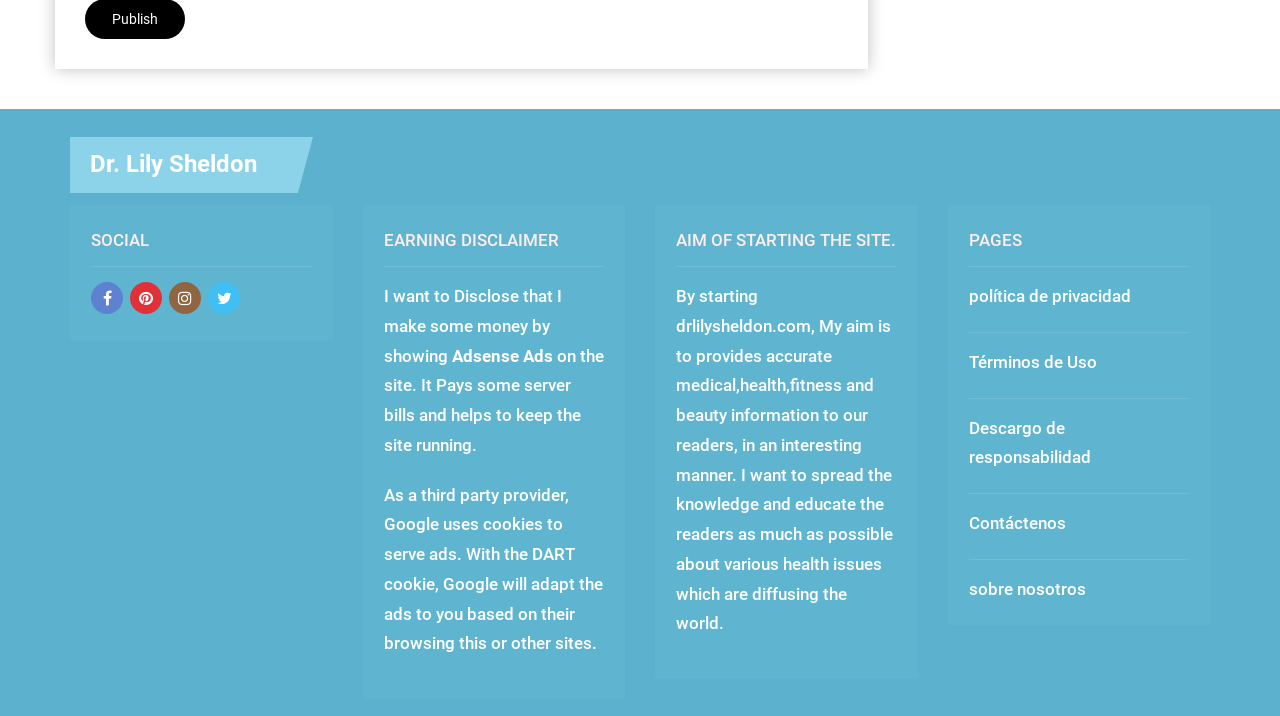What pages are available on the site?
Respond to the question with a well-detailed and thorough answer.

The webpage has a section titled 'PAGES' which lists various pages available on the site, including 'política de privacidad', 'Términos de Uso', 'Descargo de responsabilidad', 'Contáctenos', and 'sobre nosotros'.